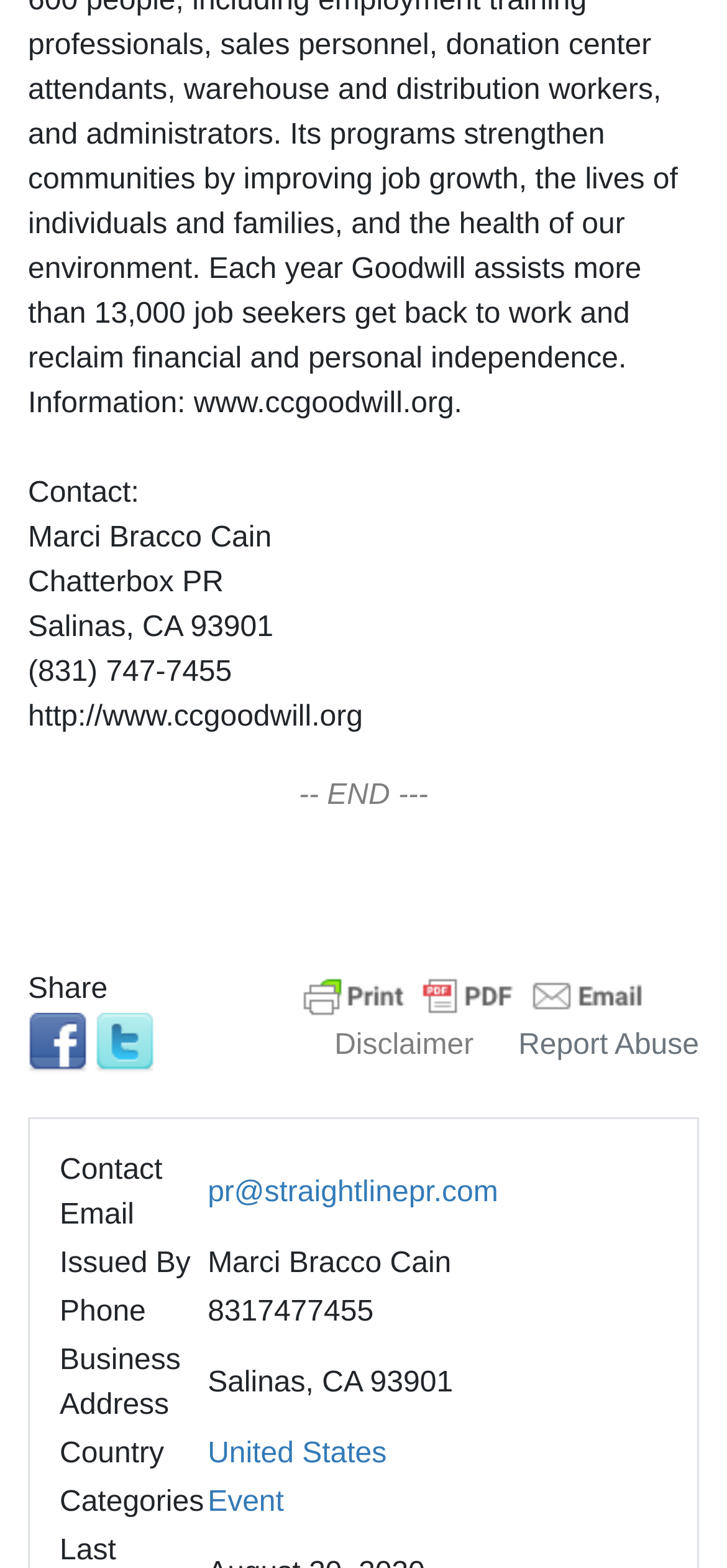Determine the coordinates of the bounding box that should be clicked to complete the instruction: "Click on Print Friendly and PDF". The coordinates should be represented by four float numbers between 0 and 1: [left, top, right, bottom].

[0.403, 0.625, 0.9, 0.645]